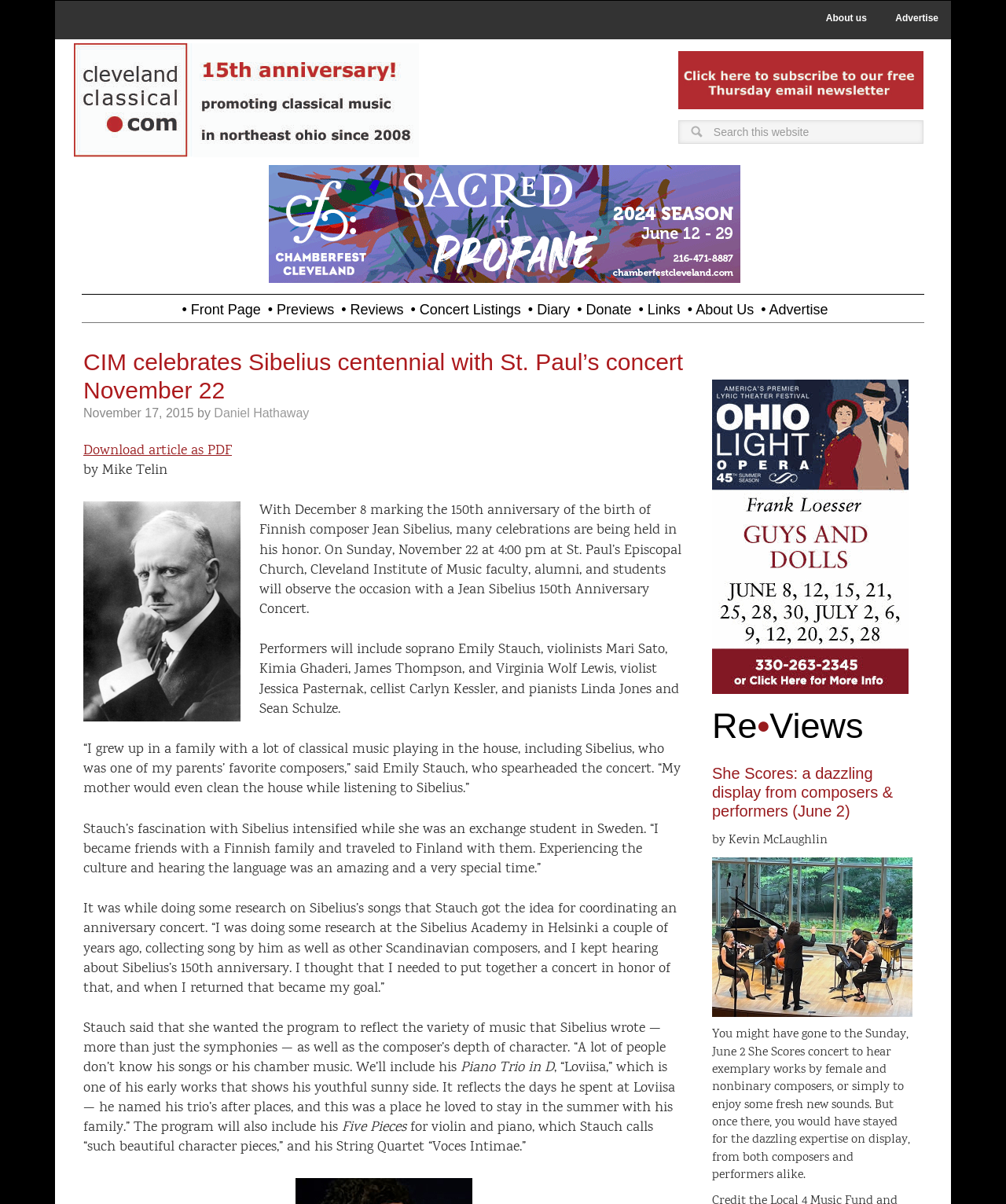Given the description "CONTACT", determine the bounding box of the corresponding UI element.

None